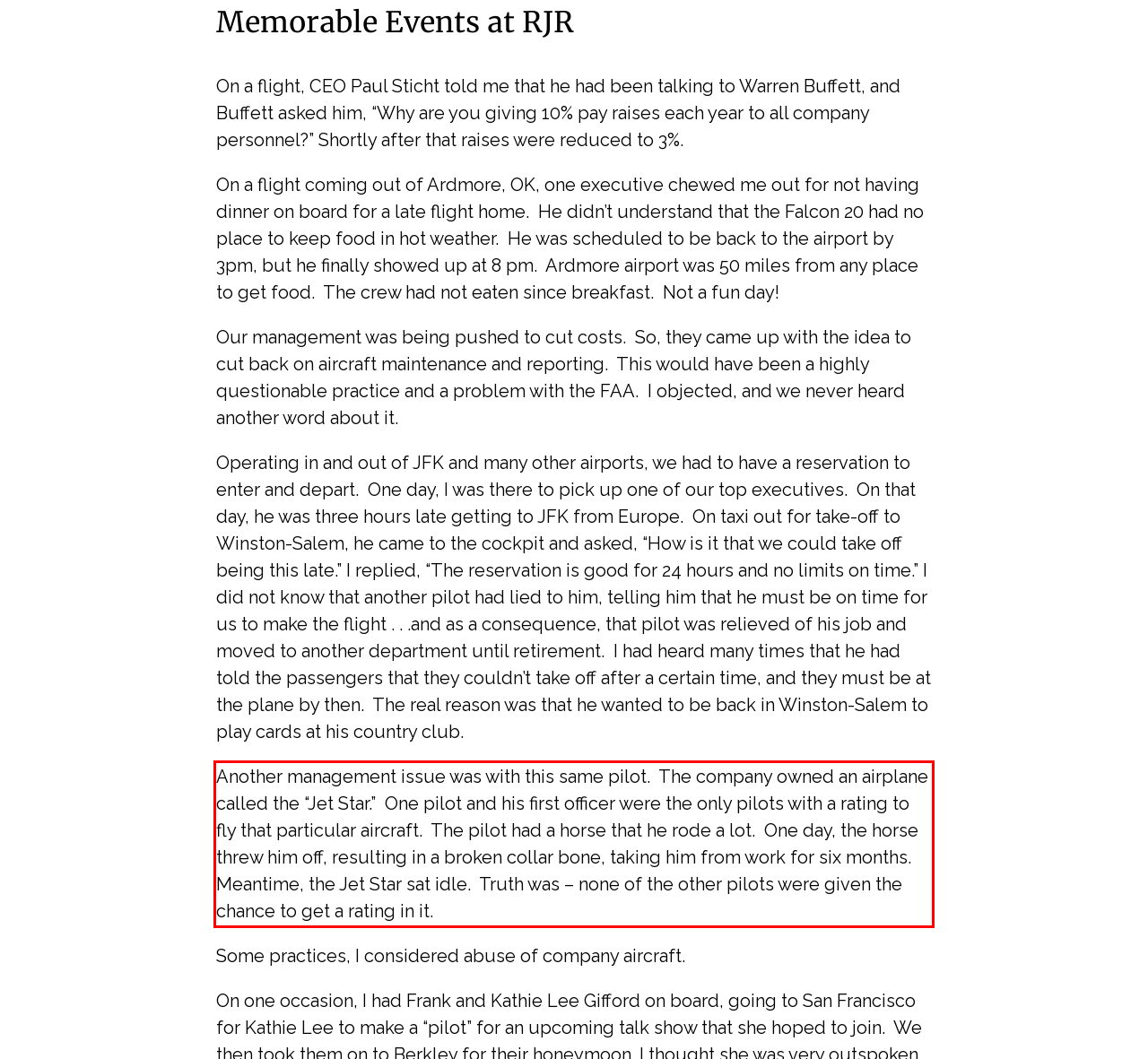You have a screenshot of a webpage, and there is a red bounding box around a UI element. Utilize OCR to extract the text within this red bounding box.

Another management issue was with this same pilot. The company owned an airplane called the “Jet Star.” One pilot and his first officer were the only pilots with a rating to fly that particular aircraft. The pilot had a horse that he rode a lot. One day, the horse threw him off, resulting in a broken collar bone, taking him from work for six months. Meantime, the Jet Star sat idle. Truth was – none of the other pilots were given the chance to get a rating in it.